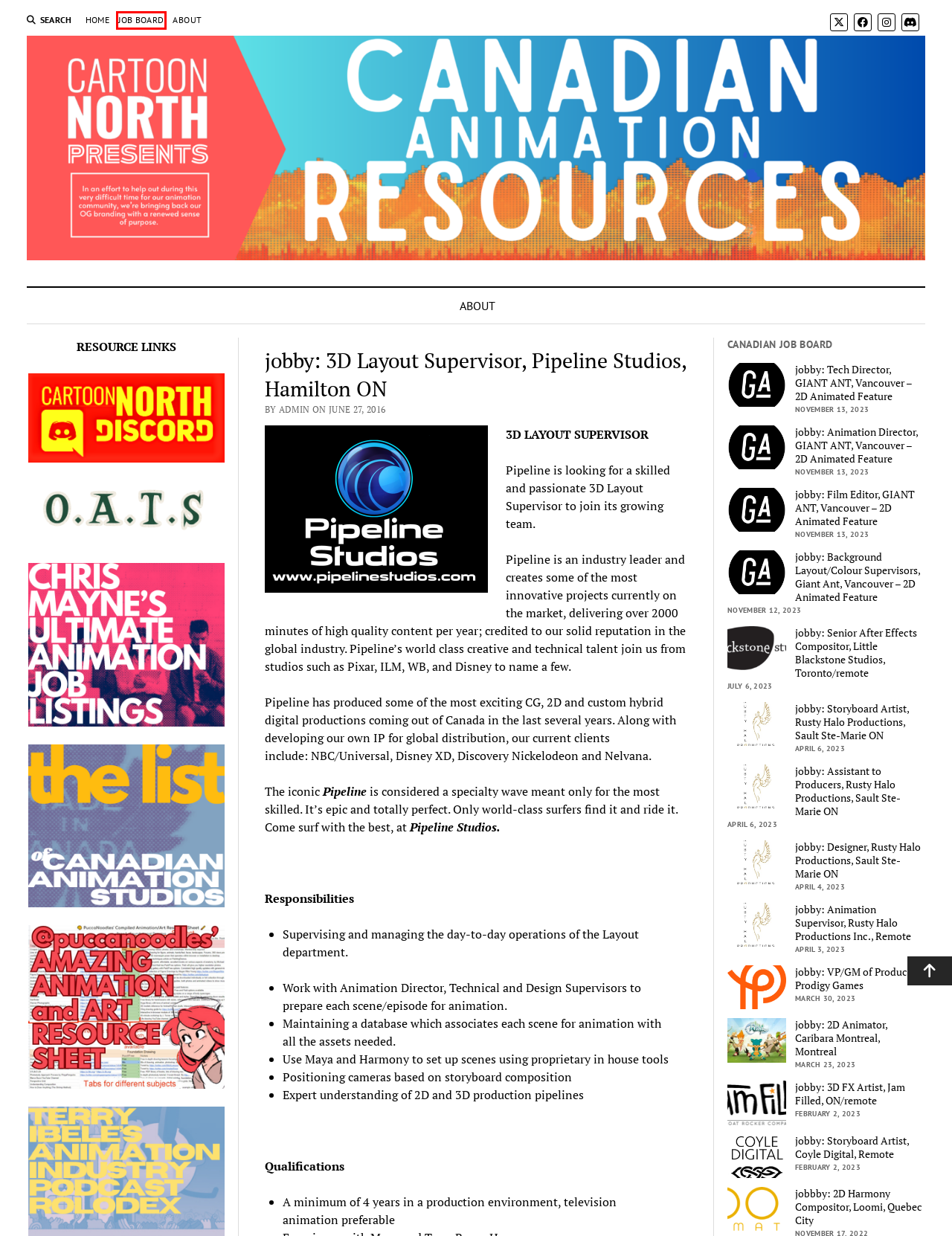Observe the webpage screenshot and focus on the red bounding box surrounding a UI element. Choose the most appropriate webpage description that corresponds to the new webpage after clicking the element in the bounding box. Here are the candidates:
A. jobby: Animation Supervisor, Rusty Halo Productions Inc., Remote – CARTOON NORTH
B. CARTOON NORTH
C. jobby: Assistant to Producers, Rusty Halo Productions, Sault Ste-Marie ON – CARTOON NORTH
D. jobby: Designer, Rusty Halo Productions, Sault Ste-Marie ON – CARTOON NORTH
E. jobby: Animation Director, GIANT ANT, Vancouver – 2D Animated Feature – CARTOON NORTH
F. jobbby: 2D Harmony Compositor, Loomi, Quebec City – CARTOON NORTH
G. ABOUT – CARTOON NORTH
H. Jobs – CARTOON NORTH

H